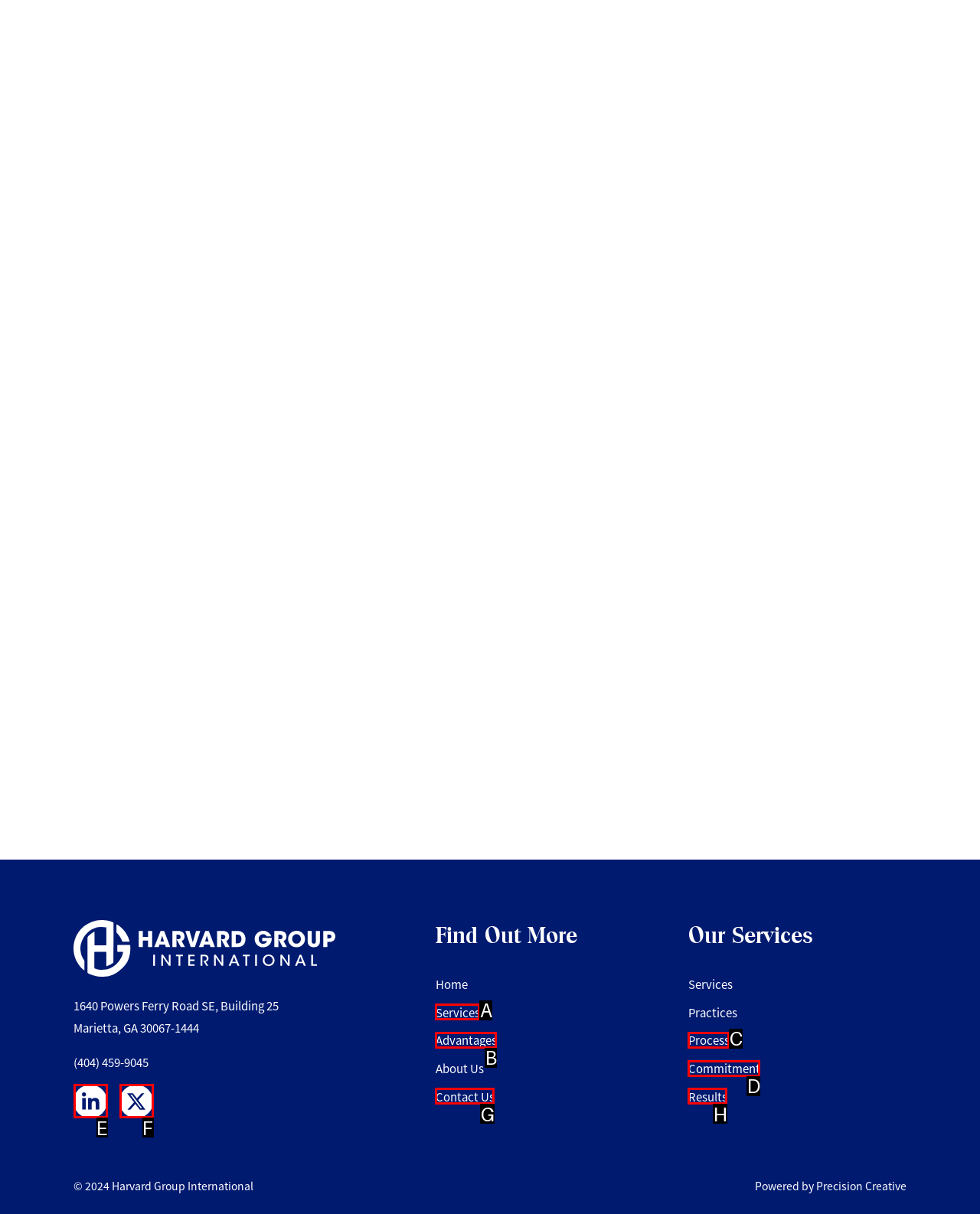Tell me which one HTML element best matches the description: title="Visit us on X"
Answer with the option's letter from the given choices directly.

F